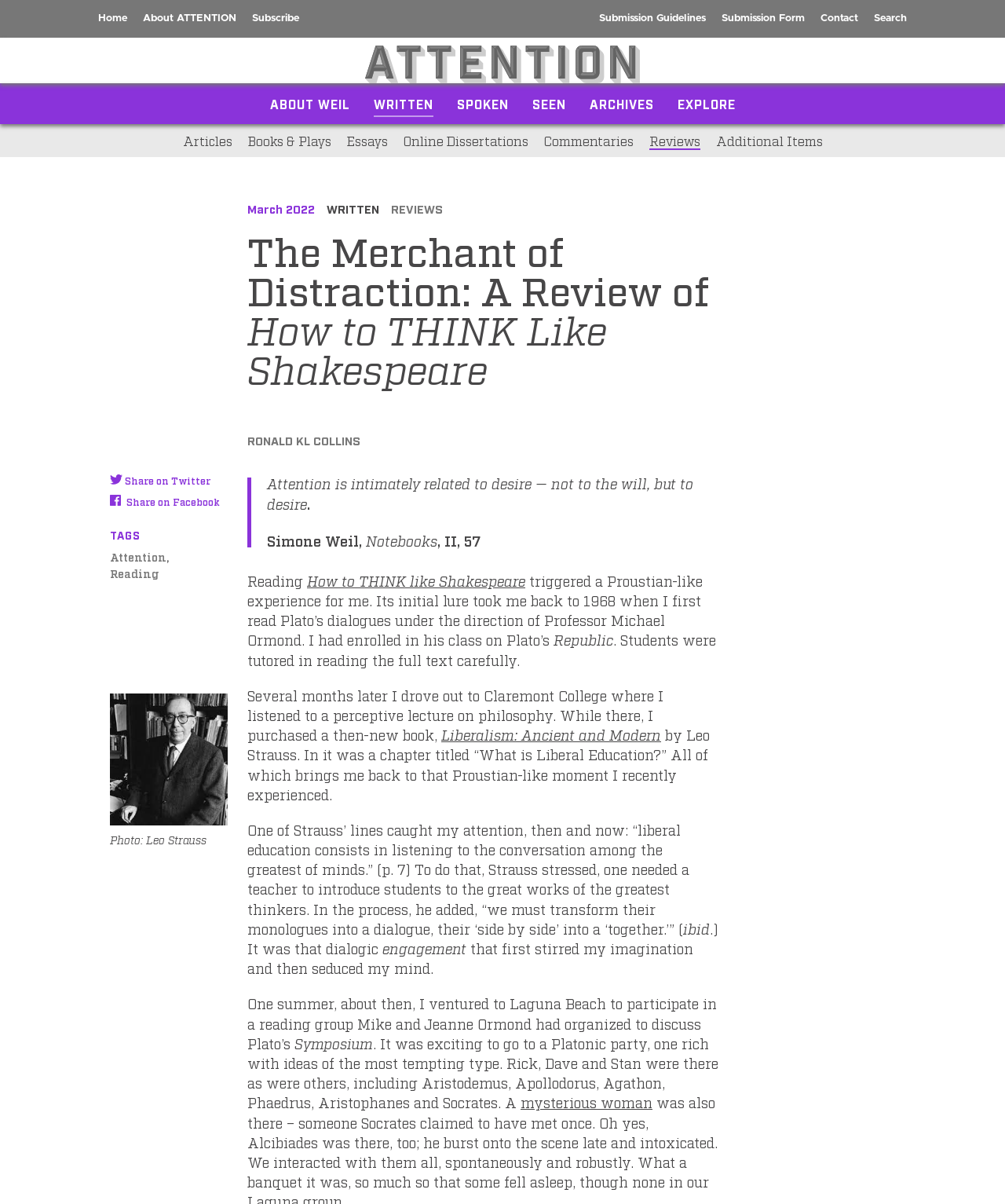Please locate the bounding box coordinates for the element that should be clicked to achieve the following instruction: "Explore the 'Attention' tag". Ensure the coordinates are given as four float numbers between 0 and 1, i.e., [left, top, right, bottom].

[0.109, 0.457, 0.166, 0.468]